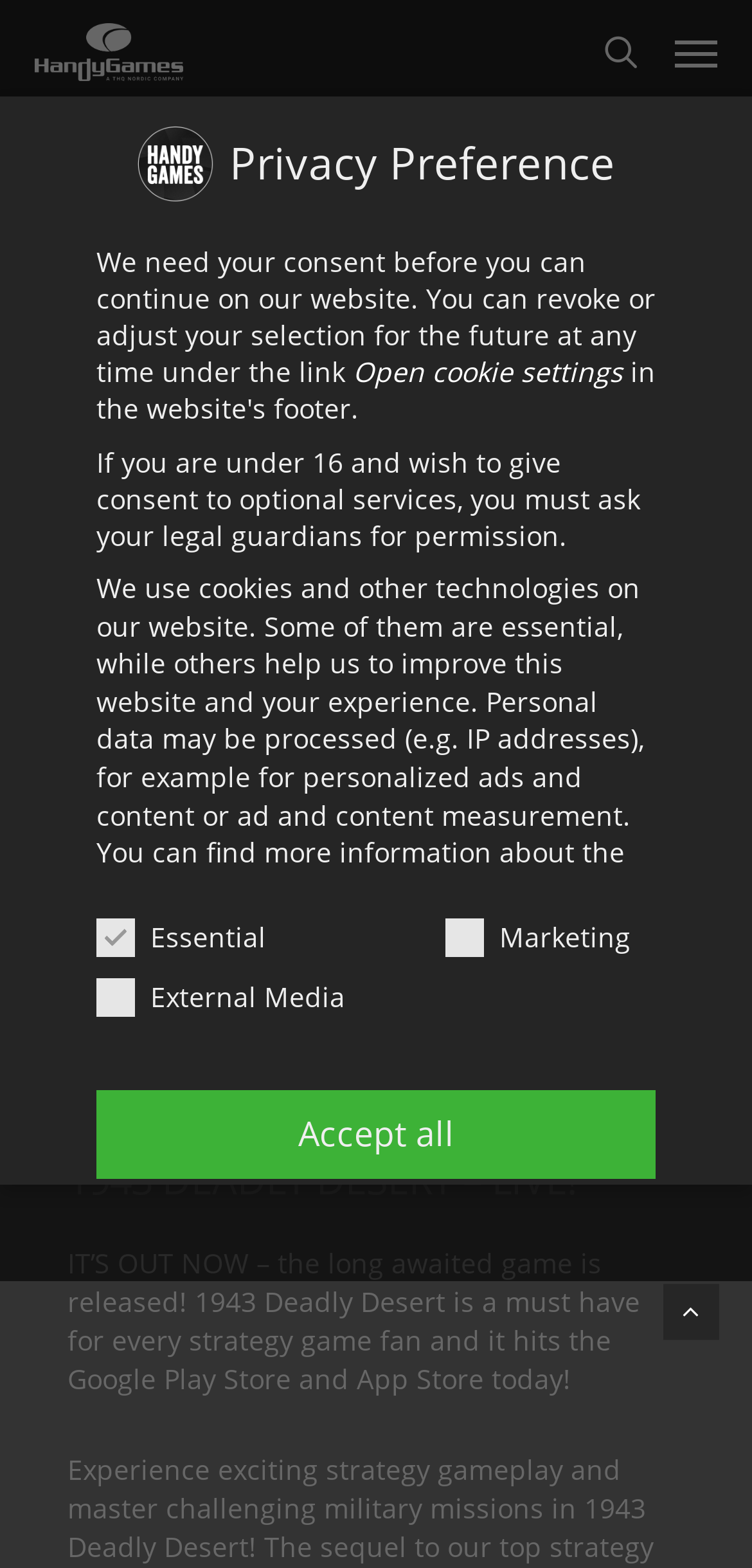How many types of cookies can be selected in the privacy preference section?
Answer the question using a single word or phrase, according to the image.

3